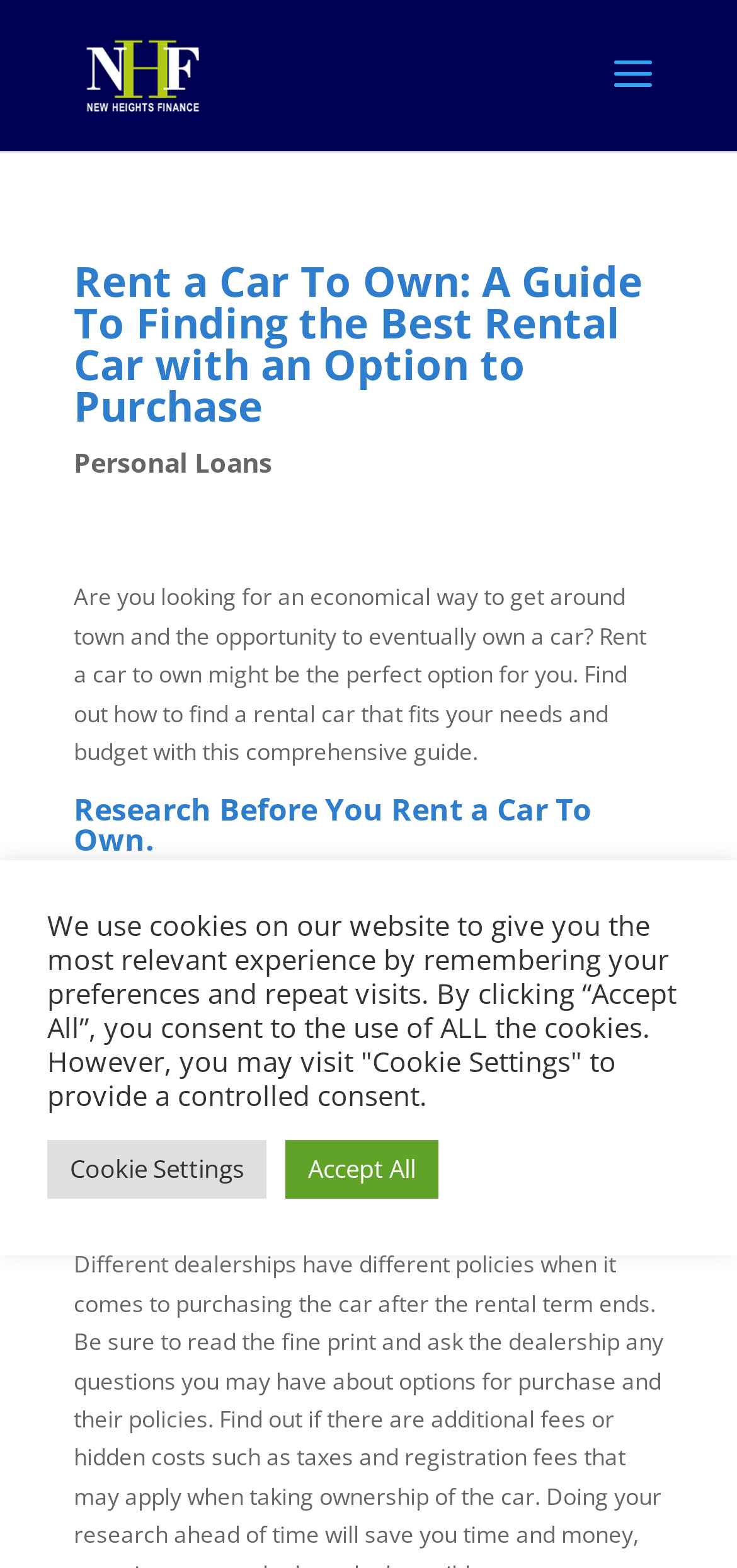Please use the details from the image to answer the following question comprehensively:
What should you do before renting a car?

The webpage suggests that before renting a car, you should do your research. This is mentioned in the heading 'Research Before You Rent a Car To Own.' and the subsequent StaticText element that provides more details on what research entails.